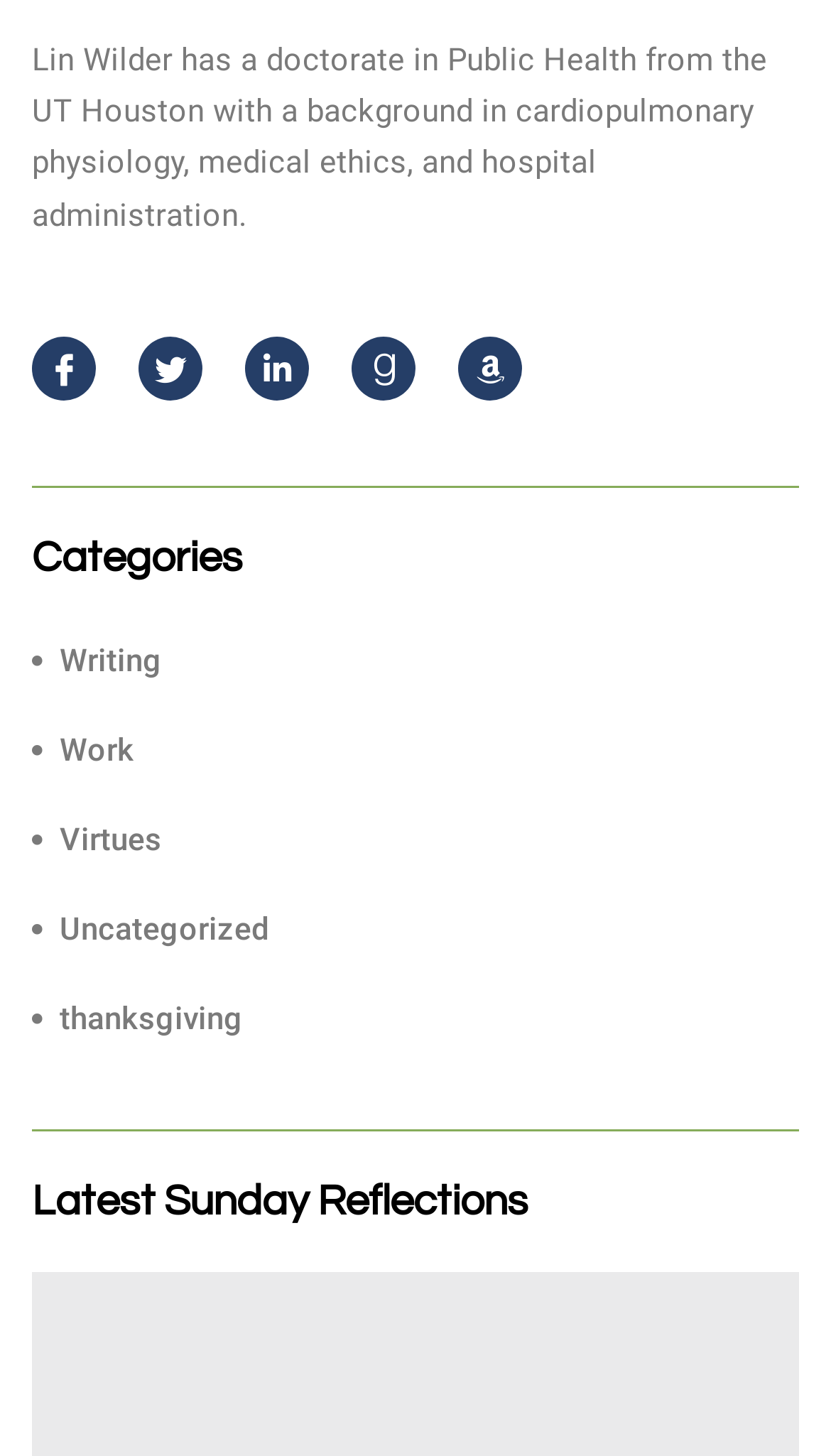What categories are listed?
Analyze the screenshot and provide a detailed answer to the question.

The categories listed are identified by the link elements under the 'Categories' heading, which are Writing, Work, Virtues, Uncategorized, and thanksgiving.